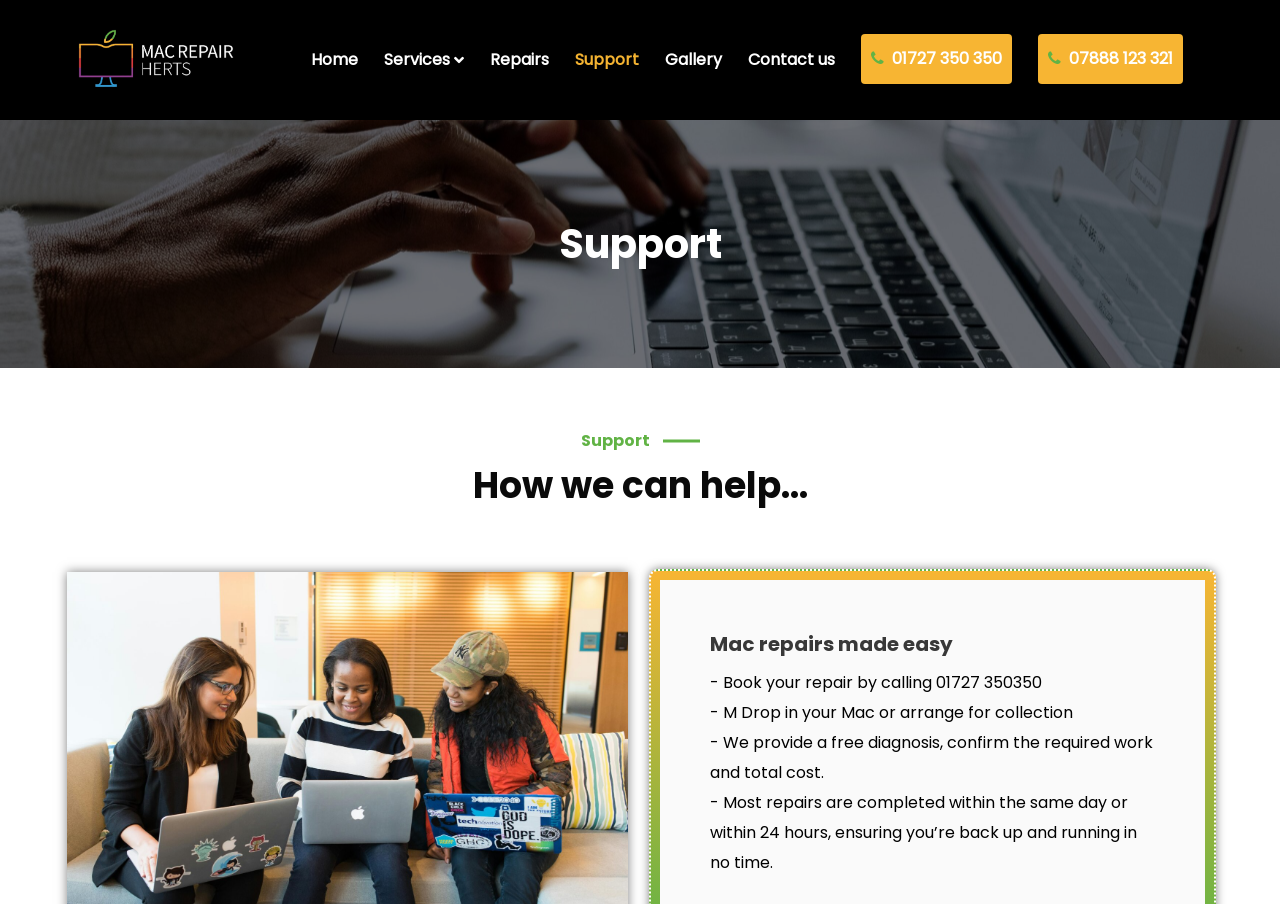What is the purpose of the 'Support' page?
Please give a well-detailed answer to the question.

The purpose of the 'Support' page is inferred from the heading 'How we can help...' and the subsequent StaticText elements that describe the repair process, indicating that the page is intended to provide repair services.